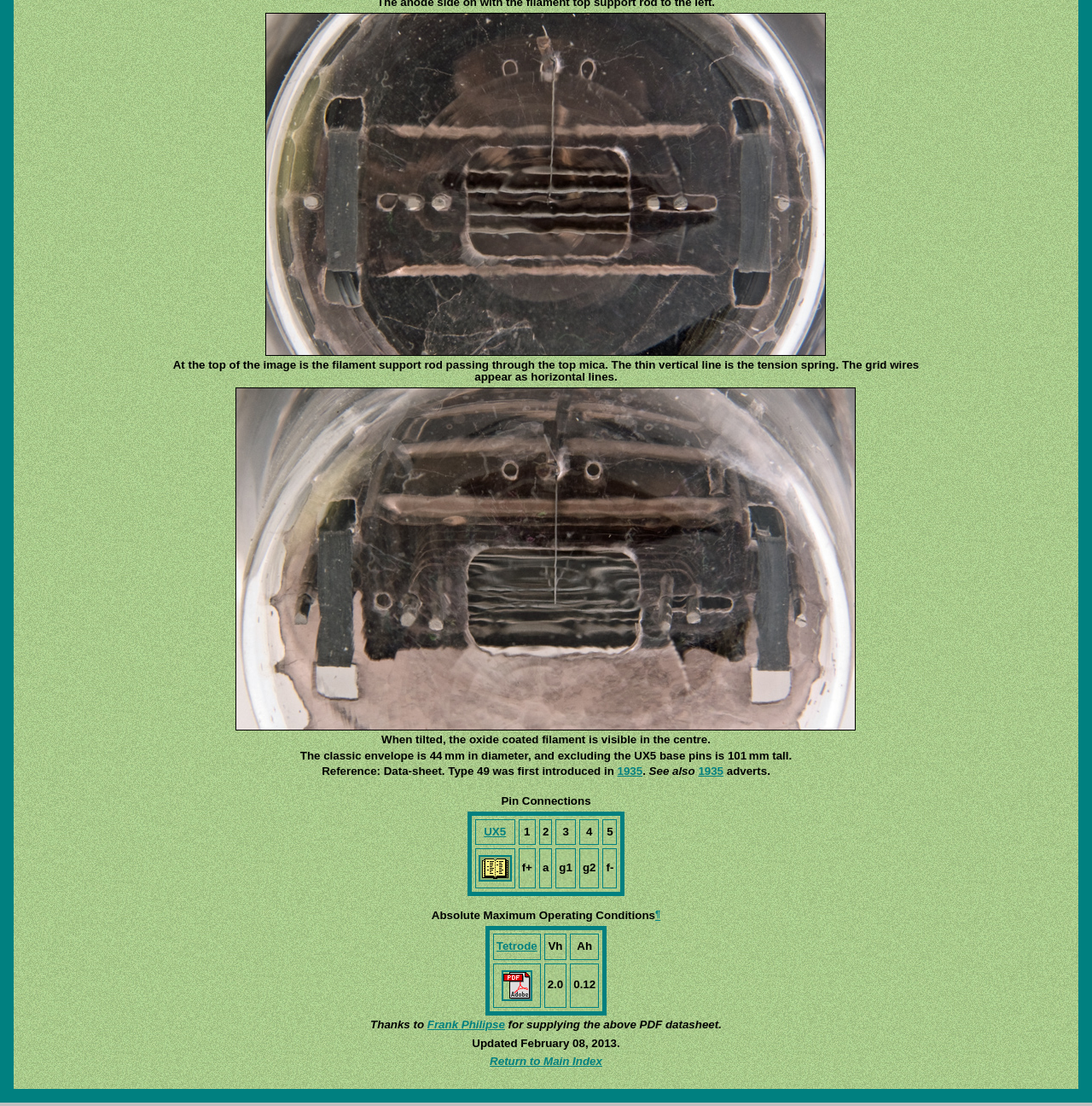Identify the bounding box for the UI element described as: "Frank Philipse". Ensure the coordinates are four float numbers between 0 and 1, formatted as [left, top, right, bottom].

[0.391, 0.92, 0.462, 0.932]